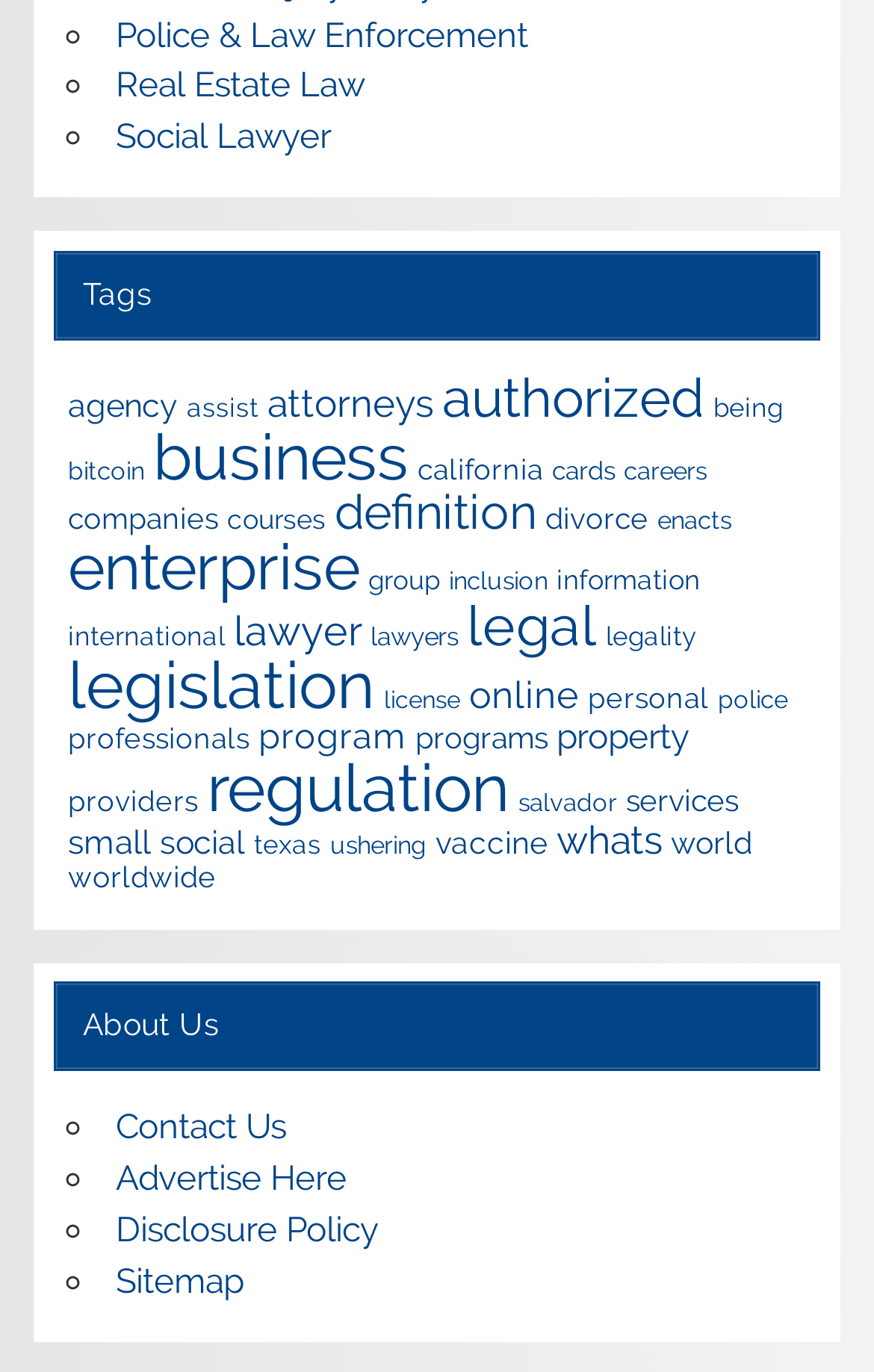How many links are there under the 'About Us' section?
Kindly offer a comprehensive and detailed response to the question.

I counted the number of links under the 'About Us' heading, and there are 4 links: 'Contact Us', 'Advertise Here', 'Disclosure Policy', and 'Sitemap'.